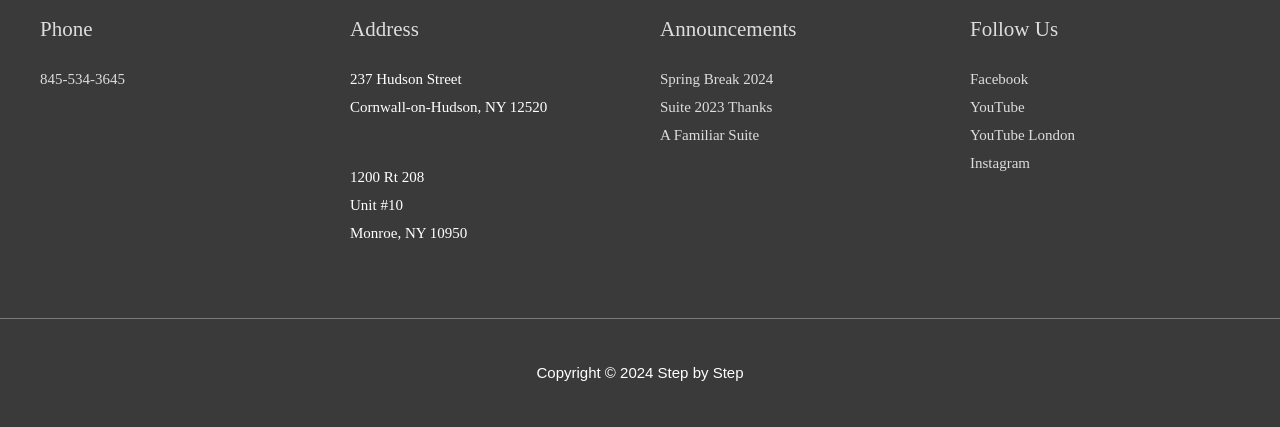Using the description: "Suite 2023 Thanks", determine the UI element's bounding box coordinates. Ensure the coordinates are in the format of four float numbers between 0 and 1, i.e., [left, top, right, bottom].

[0.516, 0.233, 0.603, 0.27]